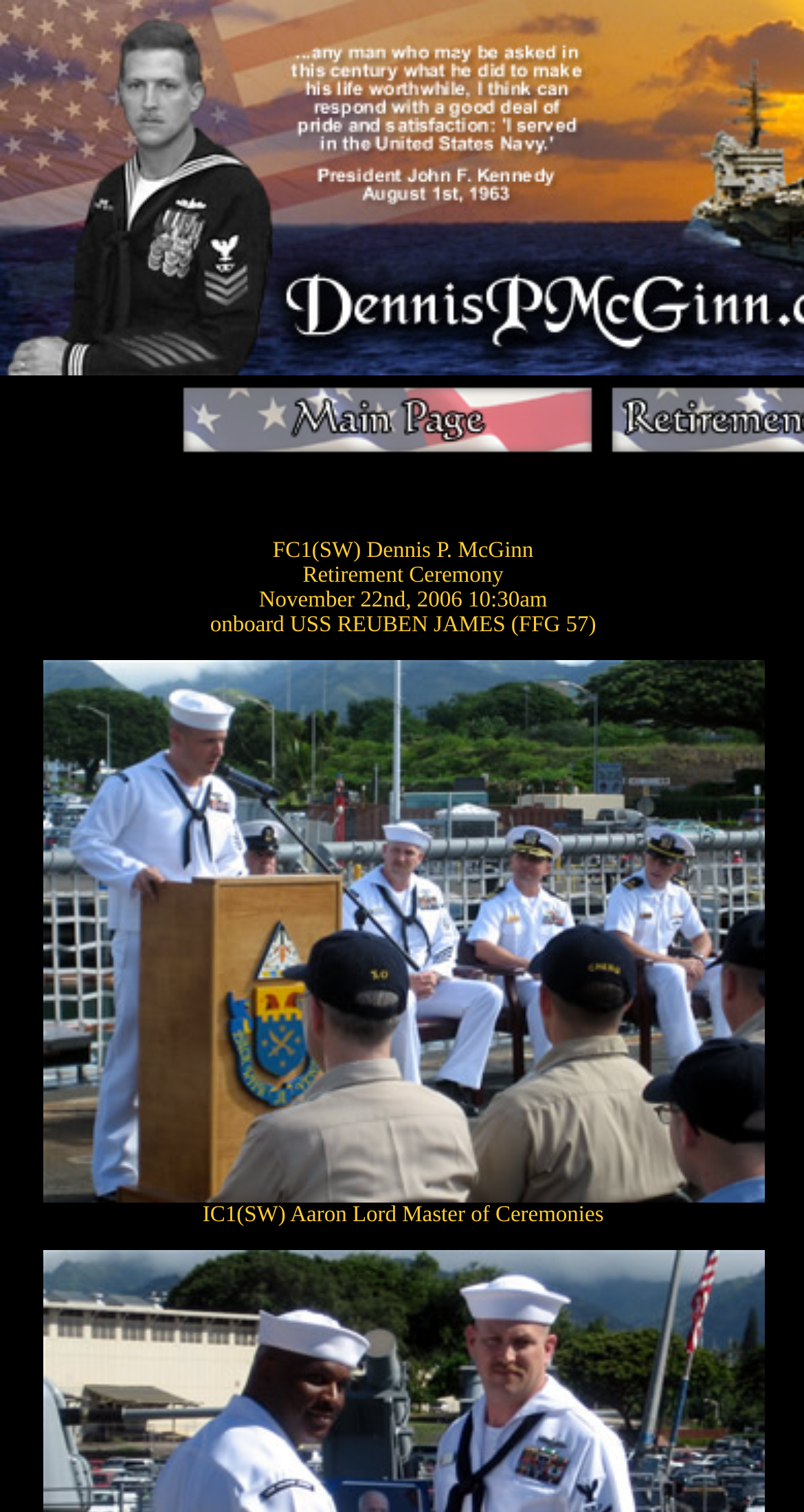Locate the bounding box coordinates of the UI element described by: "name="Image17"". The bounding box coordinates should consist of four float numbers between 0 and 1, i.e., [left, top, right, bottom].

[0.225, 0.288, 0.738, 0.304]